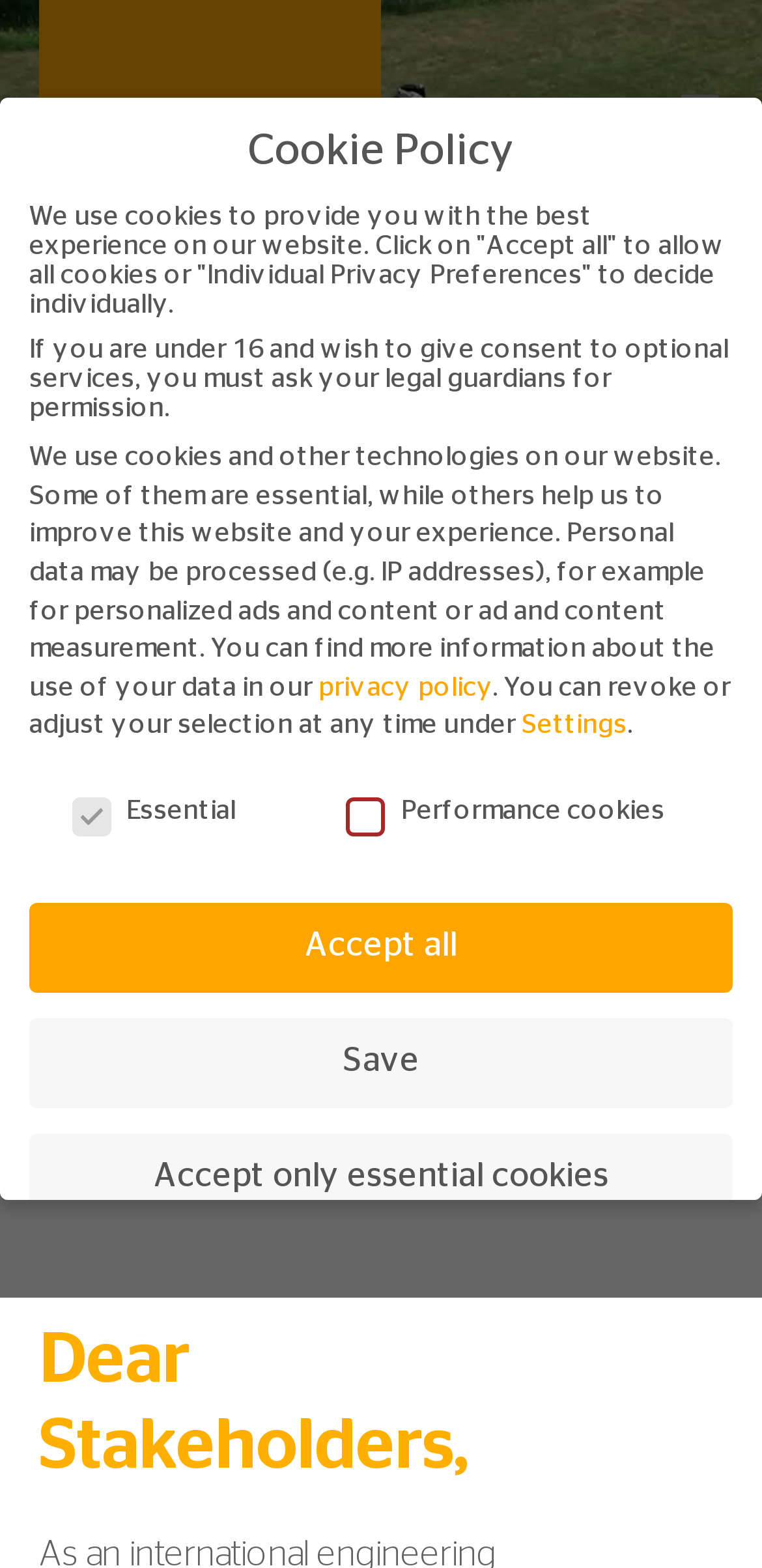Extract the bounding box coordinates for the HTML element that matches this description: "Bel Gamlin Counselling". The coordinates should be four float numbers between 0 and 1, i.e., [left, top, right, bottom].

None